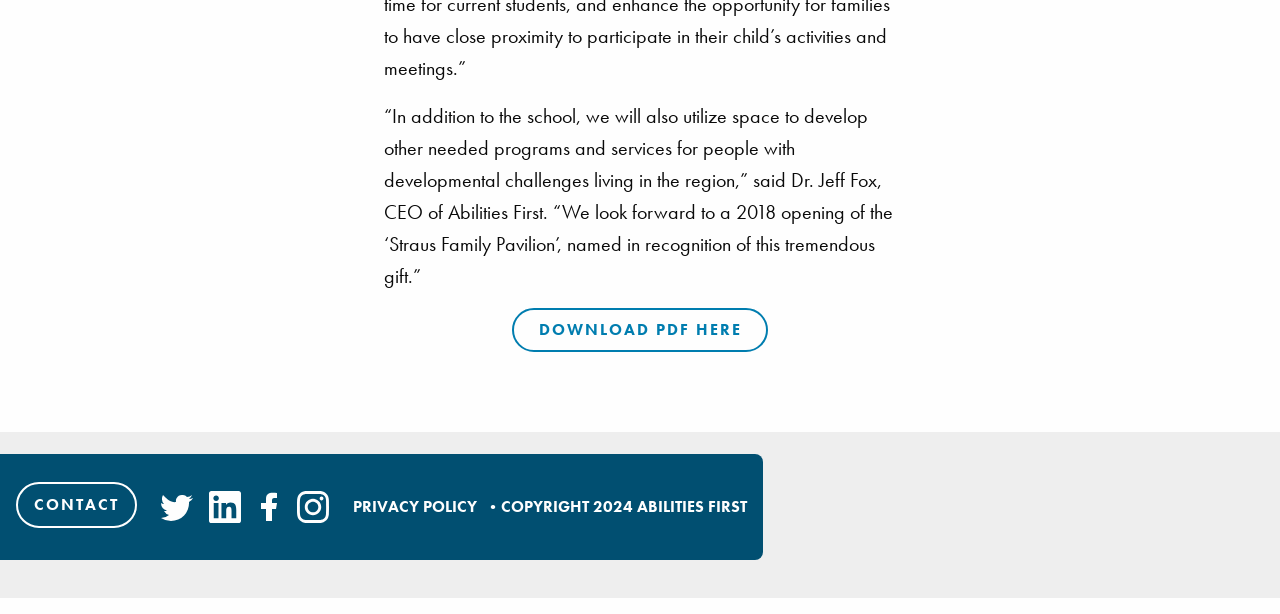From the details in the image, provide a thorough response to the question: What is the name of the policy mentioned at the bottom of the webpage?

The webpage has a link to a 'PRIVACY POLICY' at the bottom, indicating that the organization has a policy in place to protect user privacy.